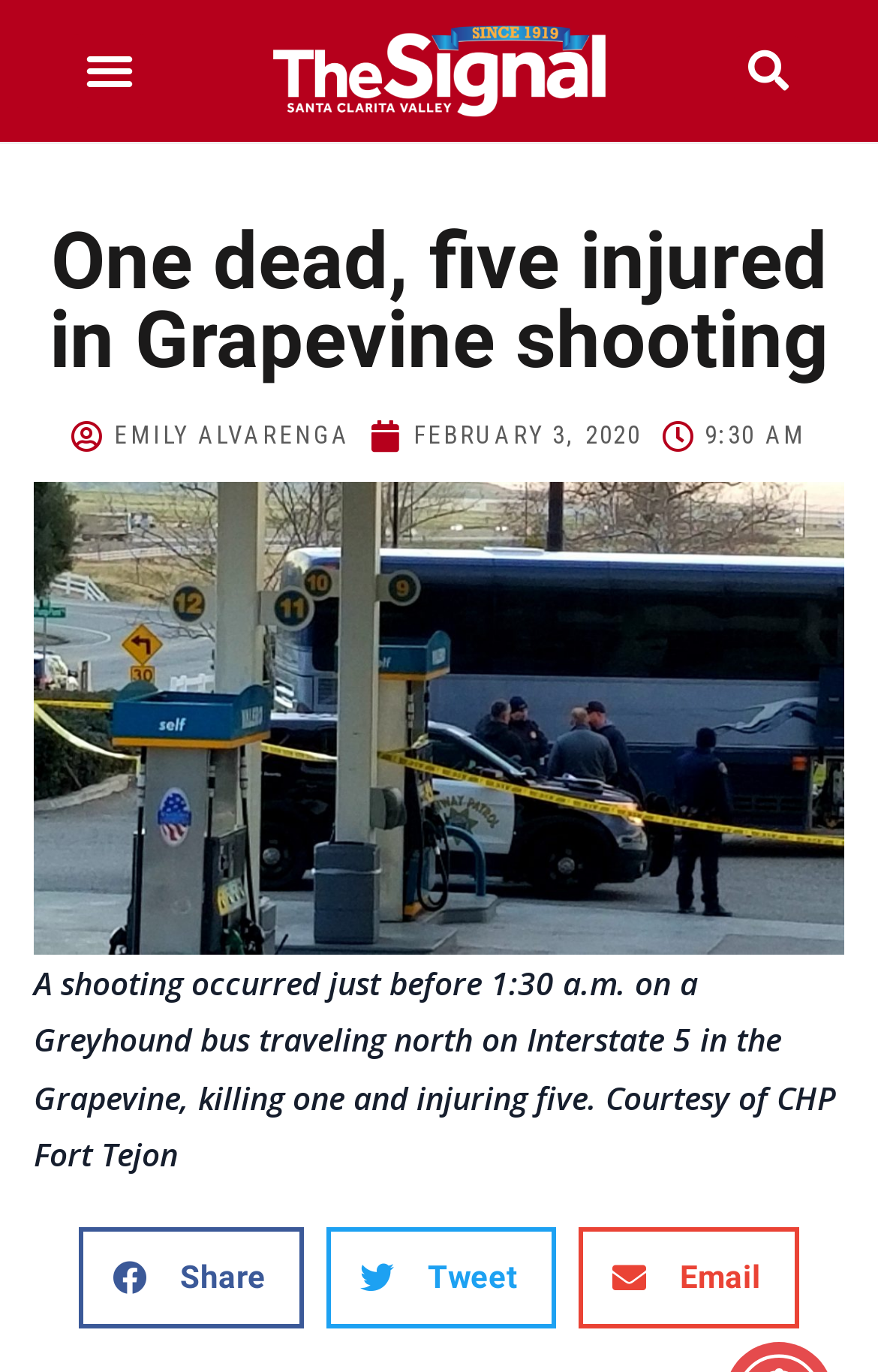Describe in detail what you see on the webpage.

The webpage appears to be a news article about a shooting incident on a Greyhound bus in the Grapevine area. At the top left corner, there is a menu toggle button. Next to it, there is a link, and on the right side, there is a search bar with a search button. 

Below the top navigation section, there is a main heading that reads "One dead, five injured in Grapevine shooting". Underneath the heading, there is a byline "EMILY ALVARENGA" and a timestamp "FEBRUARY 3, 2020 9:30 AM". 

The main content of the article is accompanied by a figure, which is an image related to the shooting incident, with a caption that describes the event. The image takes up most of the page's width and is positioned in the middle section of the page.

At the bottom of the page, there are three social media sharing buttons: "Share on facebook", "Share on twitter", and "Share on email". The buttons are aligned horizontally and are positioned near the bottom of the page.